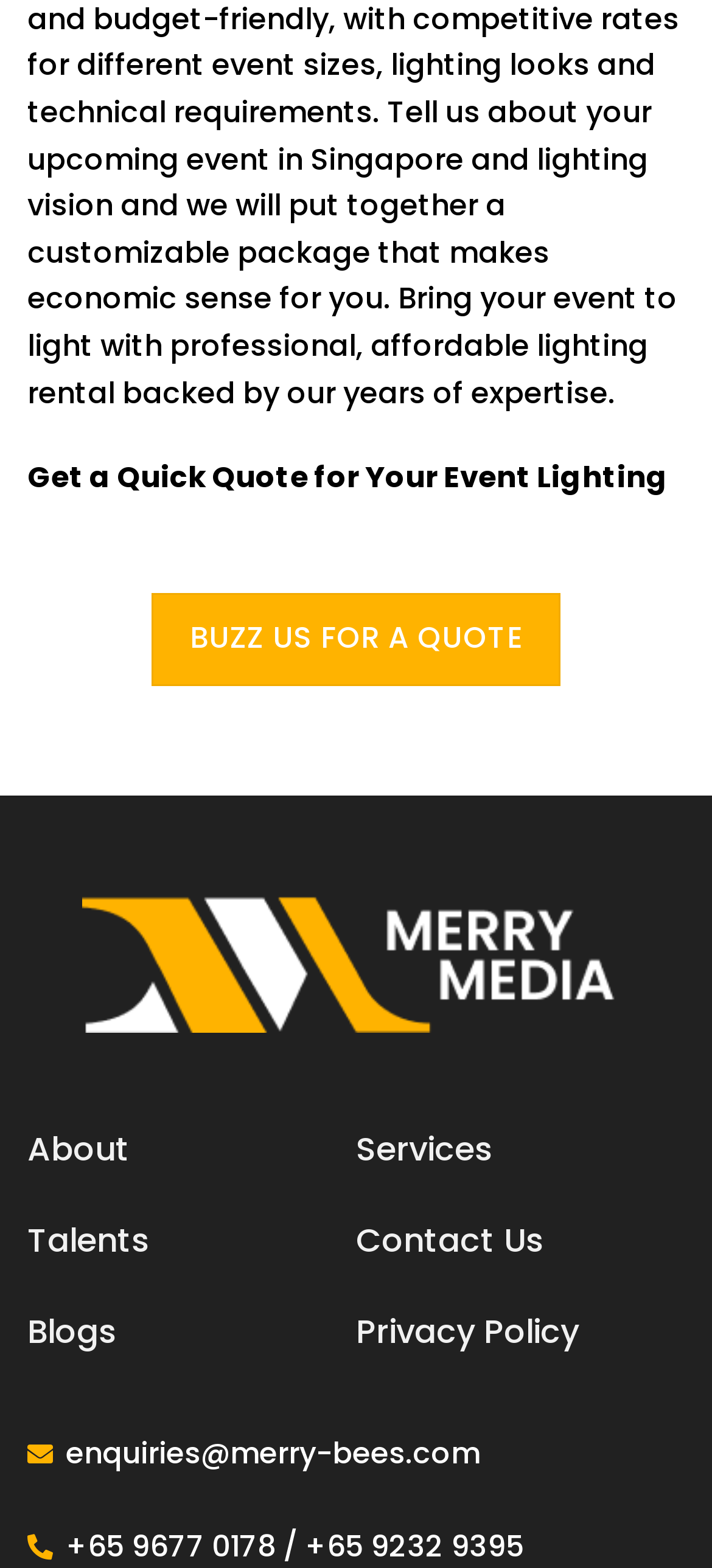Identify the bounding box coordinates of the element that should be clicked to fulfill this task: "Explore the services offered". The coordinates should be provided as four float numbers between 0 and 1, i.e., [left, top, right, bottom].

[0.5, 0.71, 0.692, 0.757]